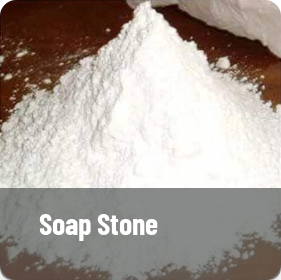What is the purpose of the label 'Soap Stone'?
Provide a detailed and well-explained answer to the question.

The caption states that the label 'Soap Stone' is prominently displayed, which implies that its purpose is to clearly identify the product for customers interested in this versatile material.